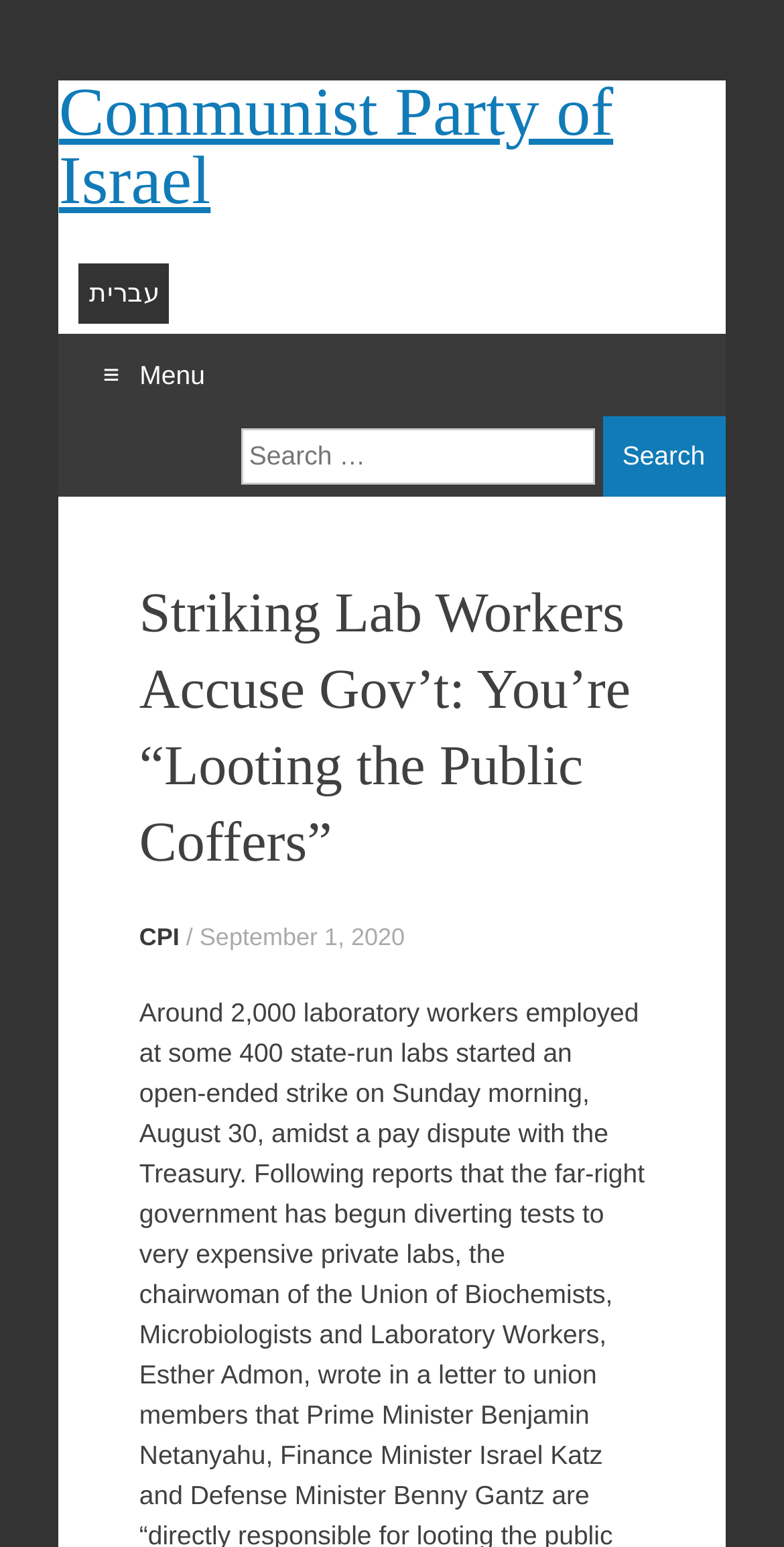Determine the bounding box coordinates of the section to be clicked to follow the instruction: "Visit the CPI website". The coordinates should be given as four float numbers between 0 and 1, formatted as [left, top, right, bottom].

[0.178, 0.597, 0.229, 0.615]